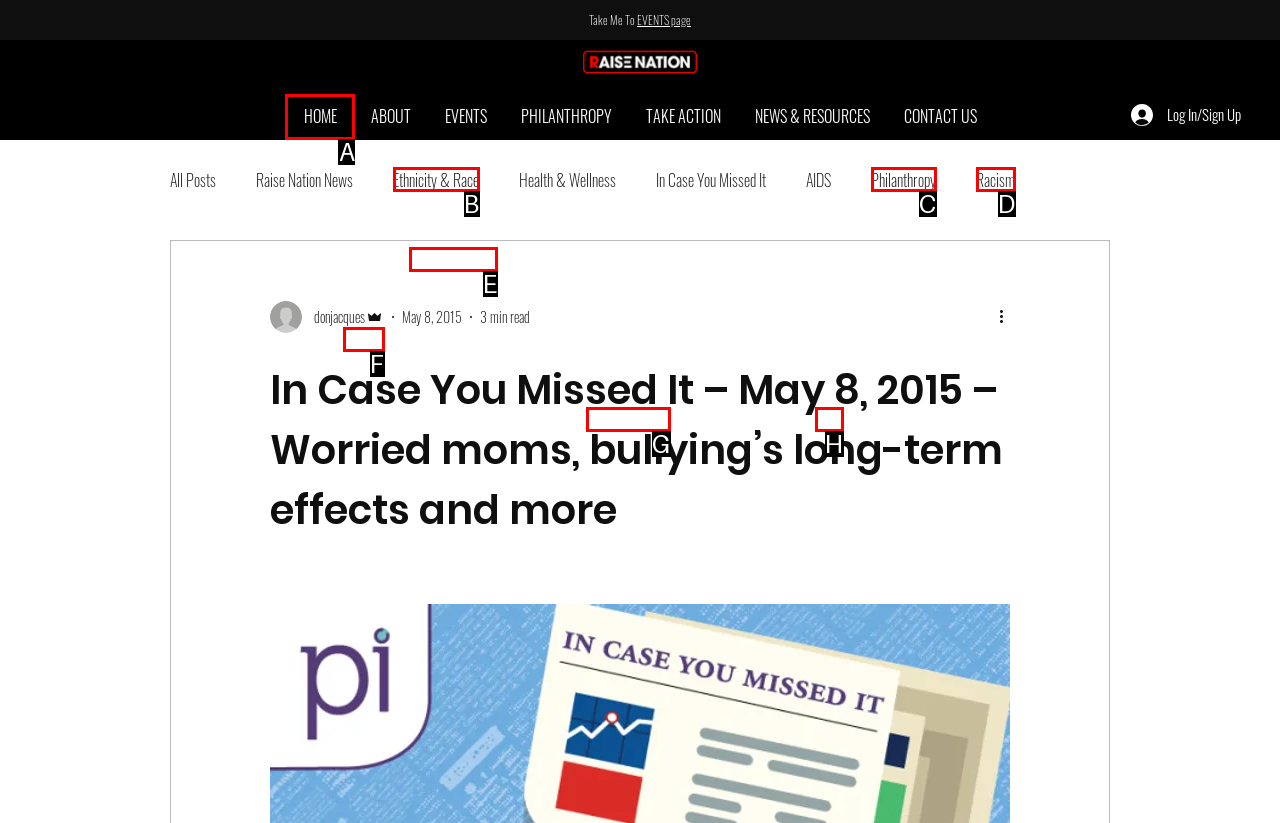Which option should be clicked to execute the task: Click on the HOME link?
Reply with the letter of the chosen option.

A